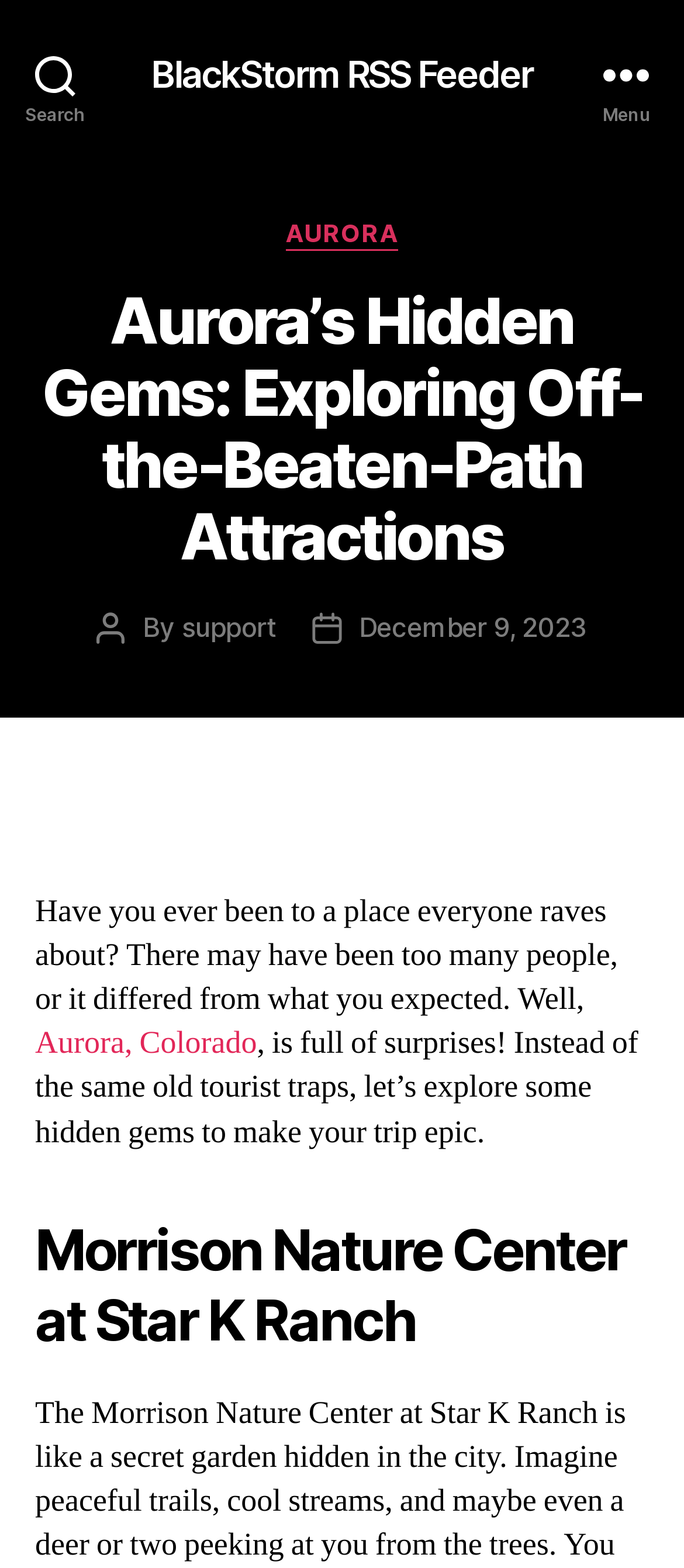What is the name of the nature center mentioned?
Using the visual information from the image, give a one-word or short-phrase answer.

Morrison Nature Center